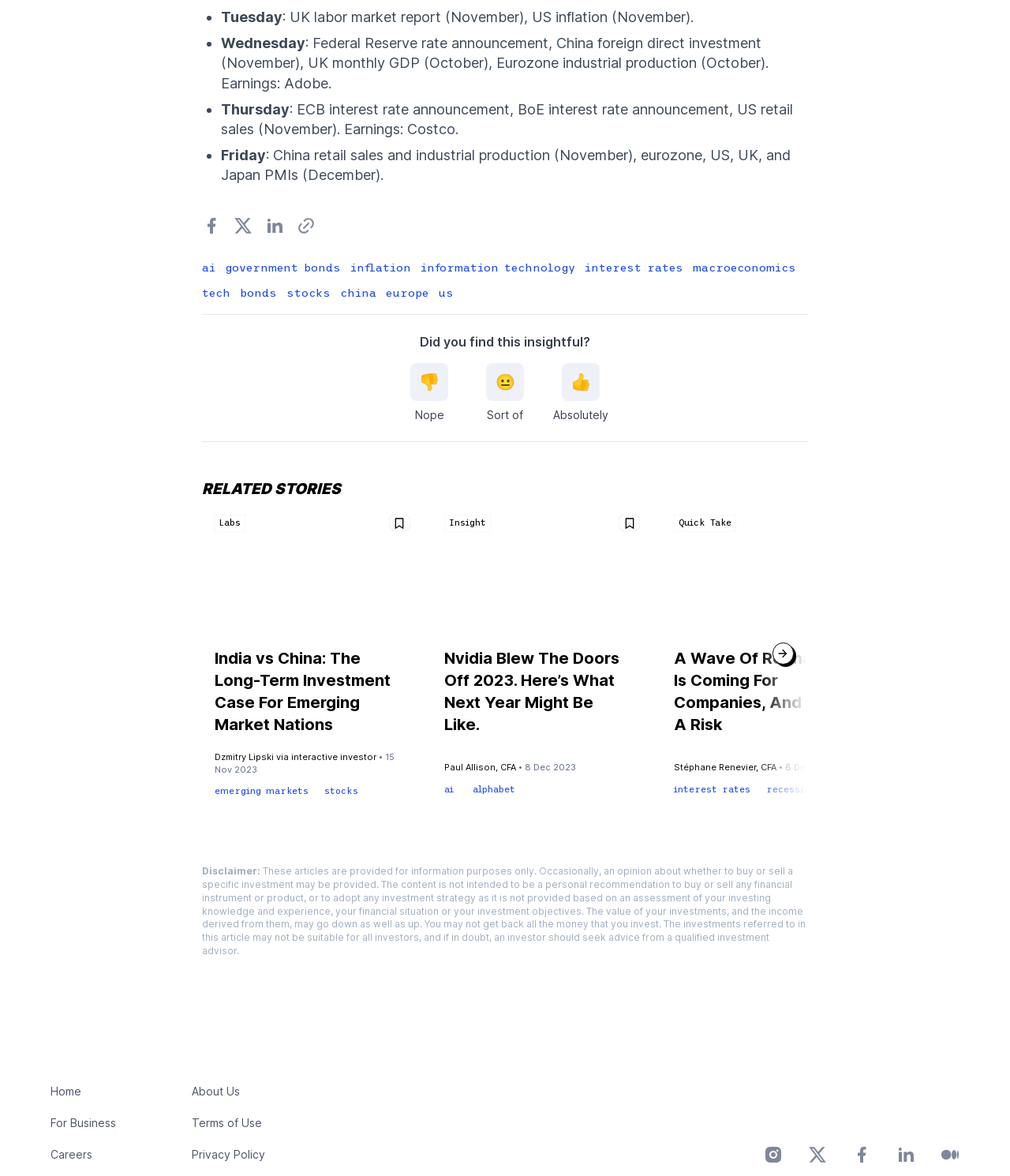Determine the bounding box coordinates for the area that needs to be clicked to fulfill this task: "View the 'Quick Take' story". The coordinates must be given as four float numbers between 0 and 1, i.e., [left, top, right, bottom].

[0.658, 0.43, 0.871, 0.685]